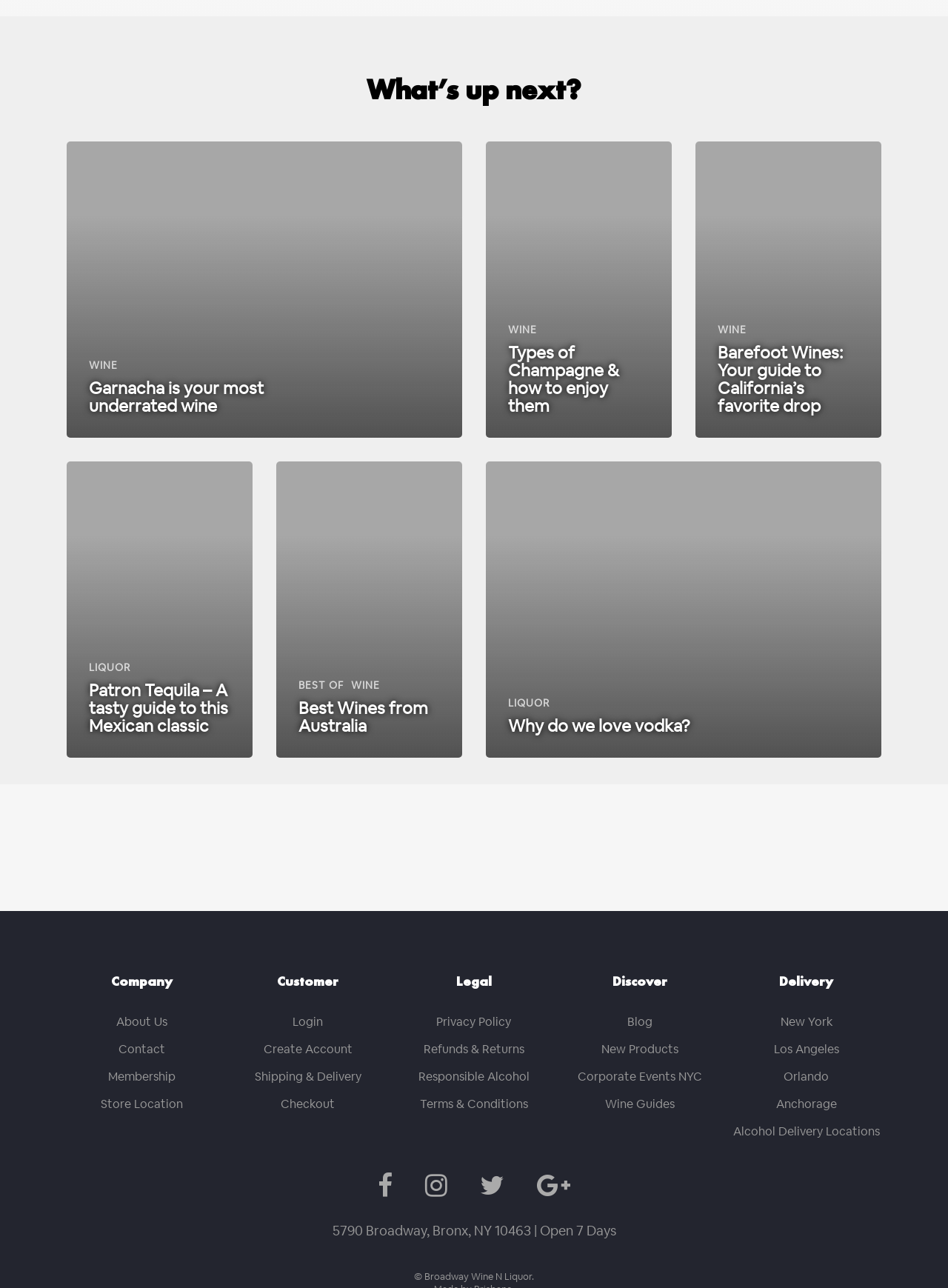Provide the bounding box coordinates of the area you need to click to execute the following instruction: "Click on 'Garnacha is your most underrated wine'".

[0.07, 0.11, 0.488, 0.34]